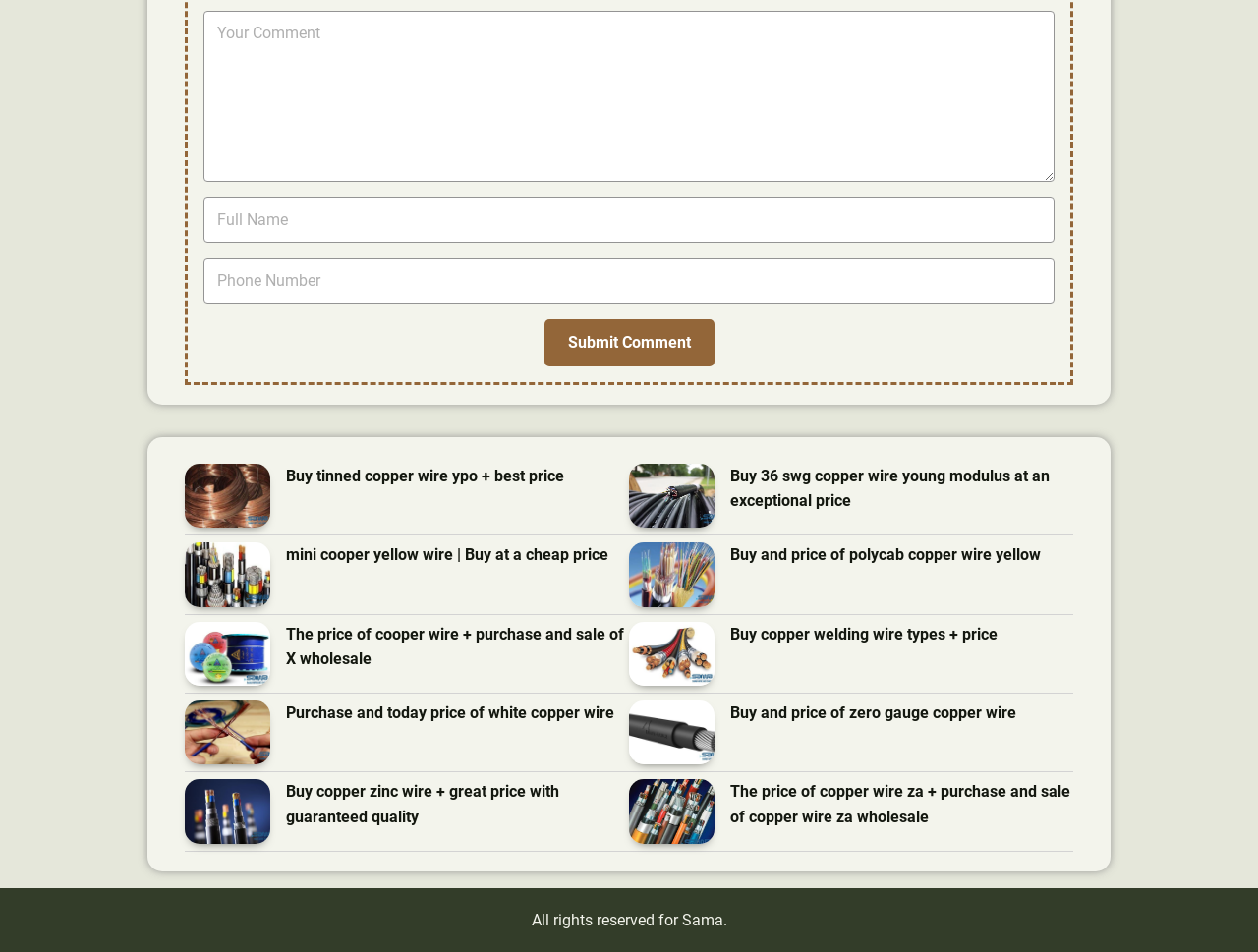Locate the bounding box coordinates of the area that needs to be clicked to fulfill the following instruction: "Visit Facebook page". The coordinates should be in the format of four float numbers between 0 and 1, namely [left, top, right, bottom].

None